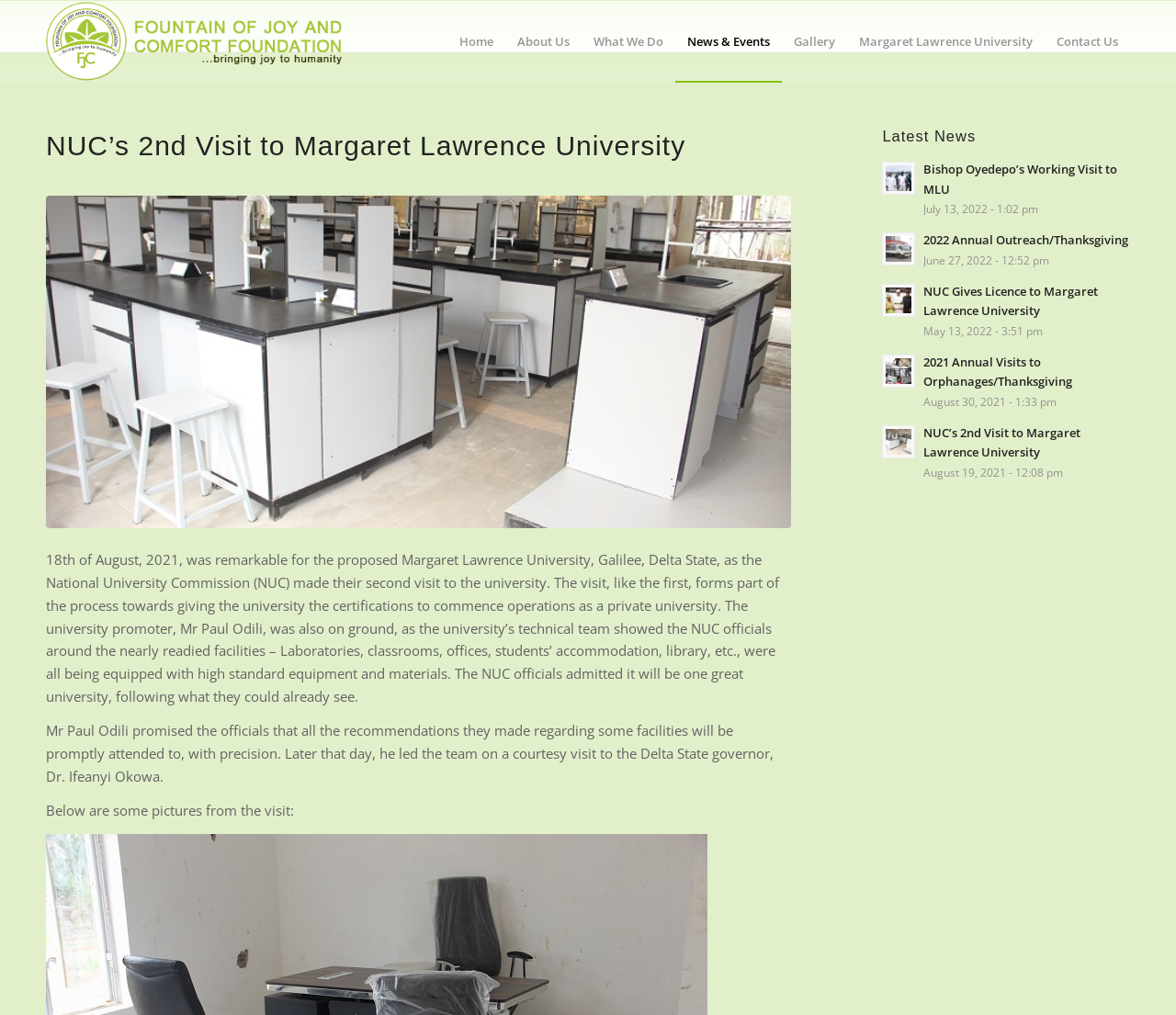Locate the bounding box coordinates of the element that should be clicked to fulfill the instruction: "Browse Bonanza Fan Fiction Master Index".

None